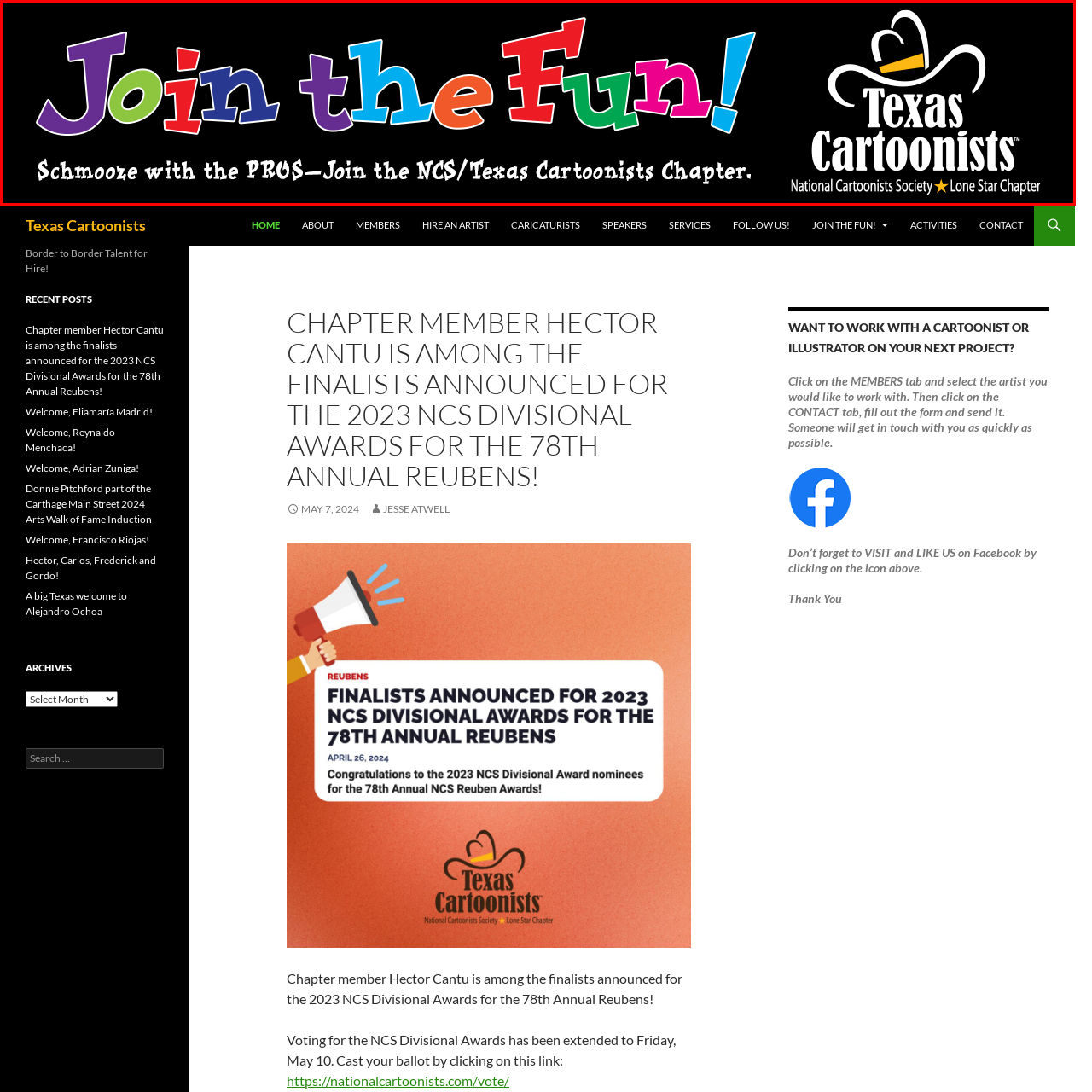What is the logo of the Texas Cartoonists Chapter adorned with?
Study the image surrounded by the red bounding box and answer the question comprehensively, based on the details you see.

The caption explicitly states that the logo of the Texas Cartoonists Chapter is adorned with a stylized cowboy hat, which is a distinctive feature of the logo.